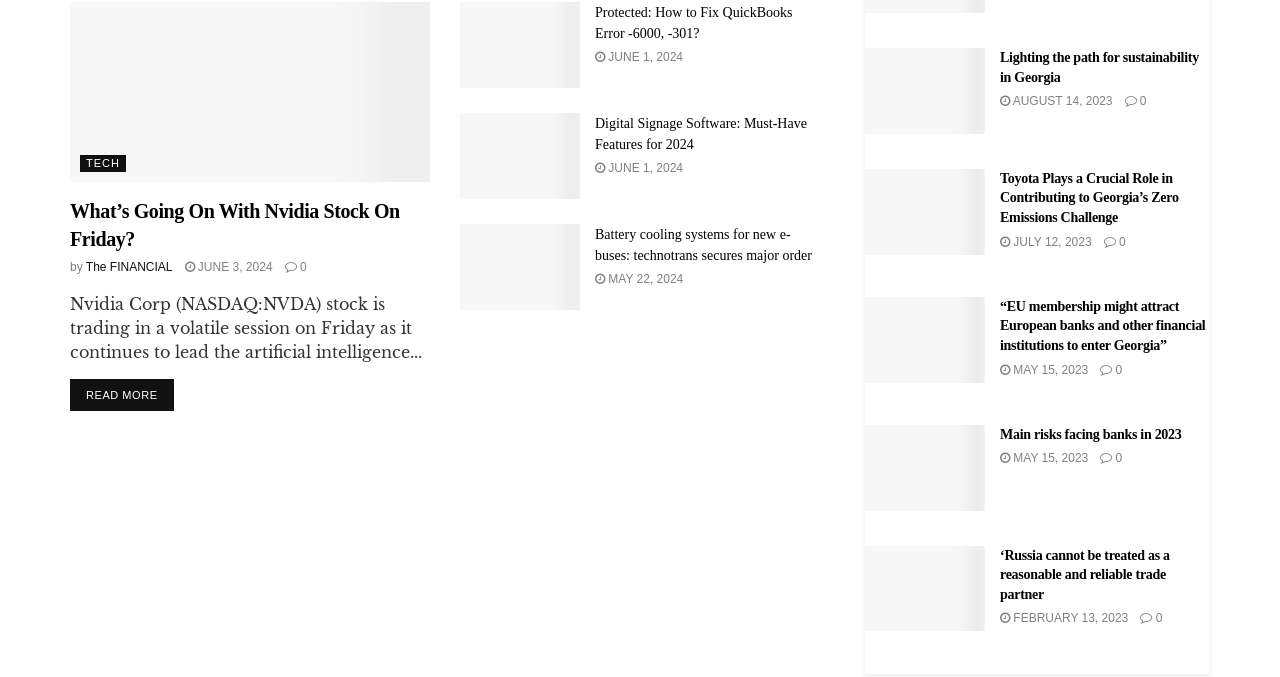Answer the following inquiry with a single word or phrase:
What is the topic of the first article?

Nvidia Stock